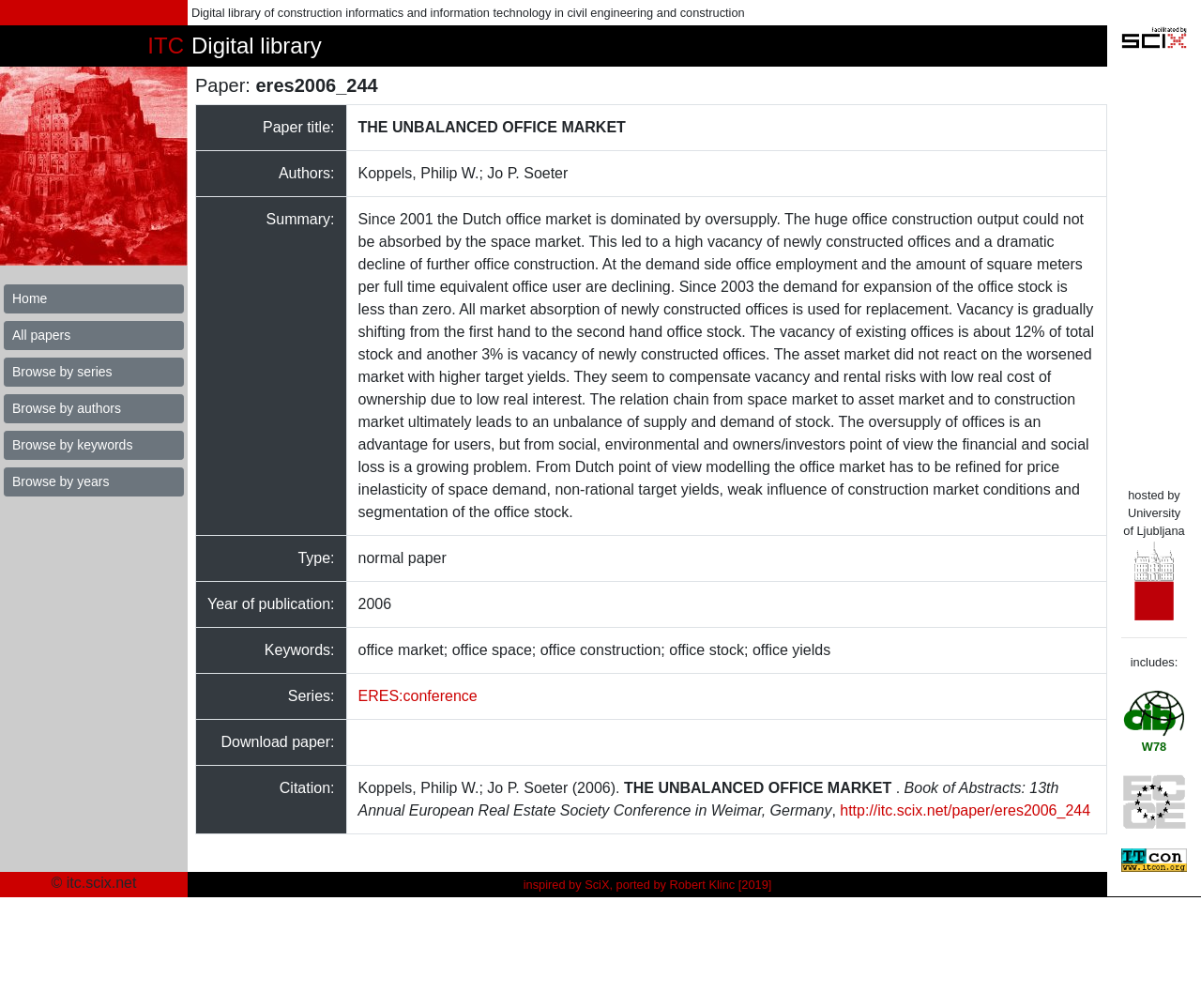Please identify the bounding box coordinates of the area I need to click to accomplish the following instruction: "Browse papers by authors".

[0.003, 0.391, 0.153, 0.42]